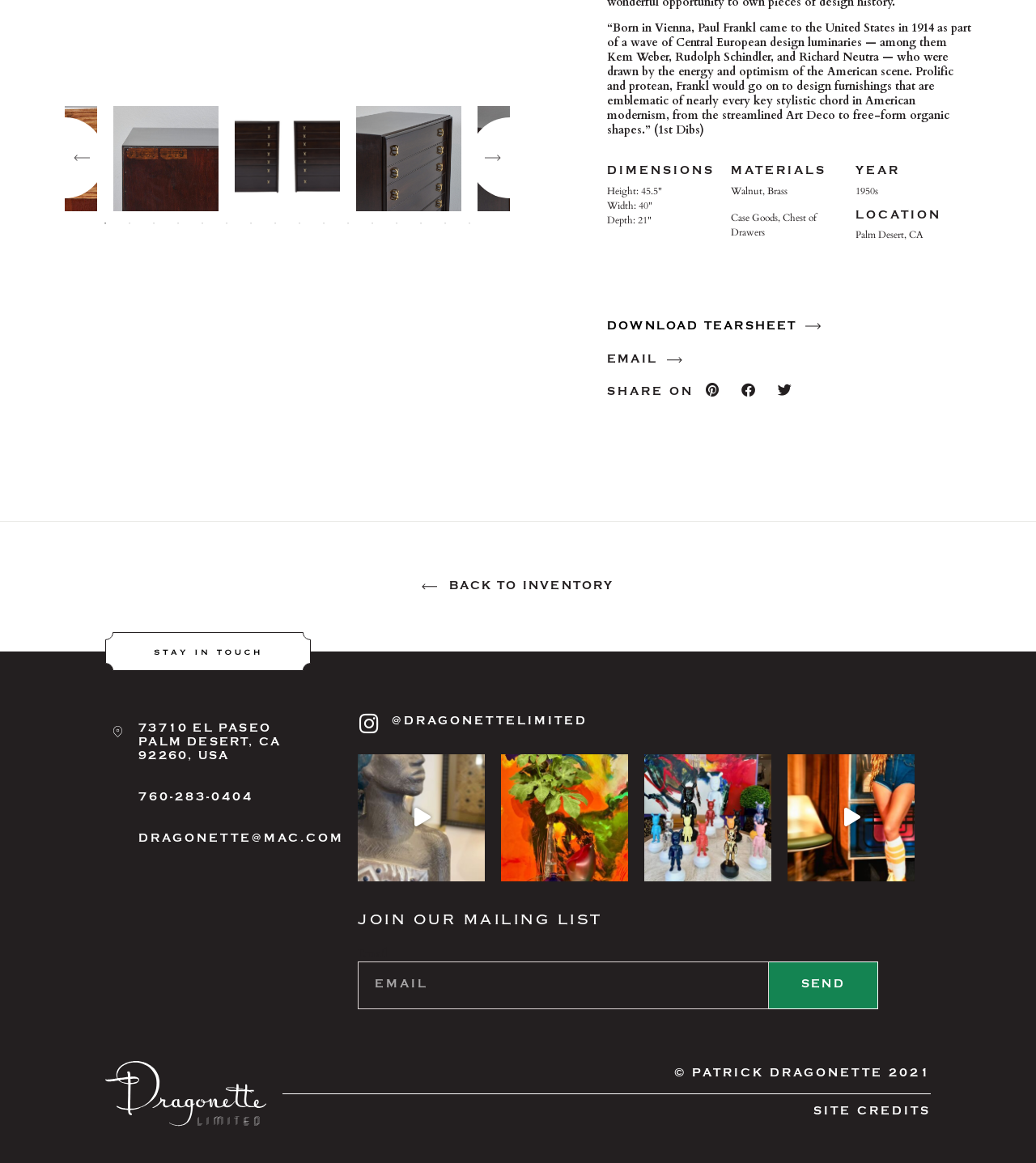Pinpoint the bounding box coordinates of the element you need to click to execute the following instruction: "Click the 'Previous' button". The bounding box should be represented by four float numbers between 0 and 1, in the format [left, top, right, bottom].

[0.062, 0.101, 0.102, 0.17]